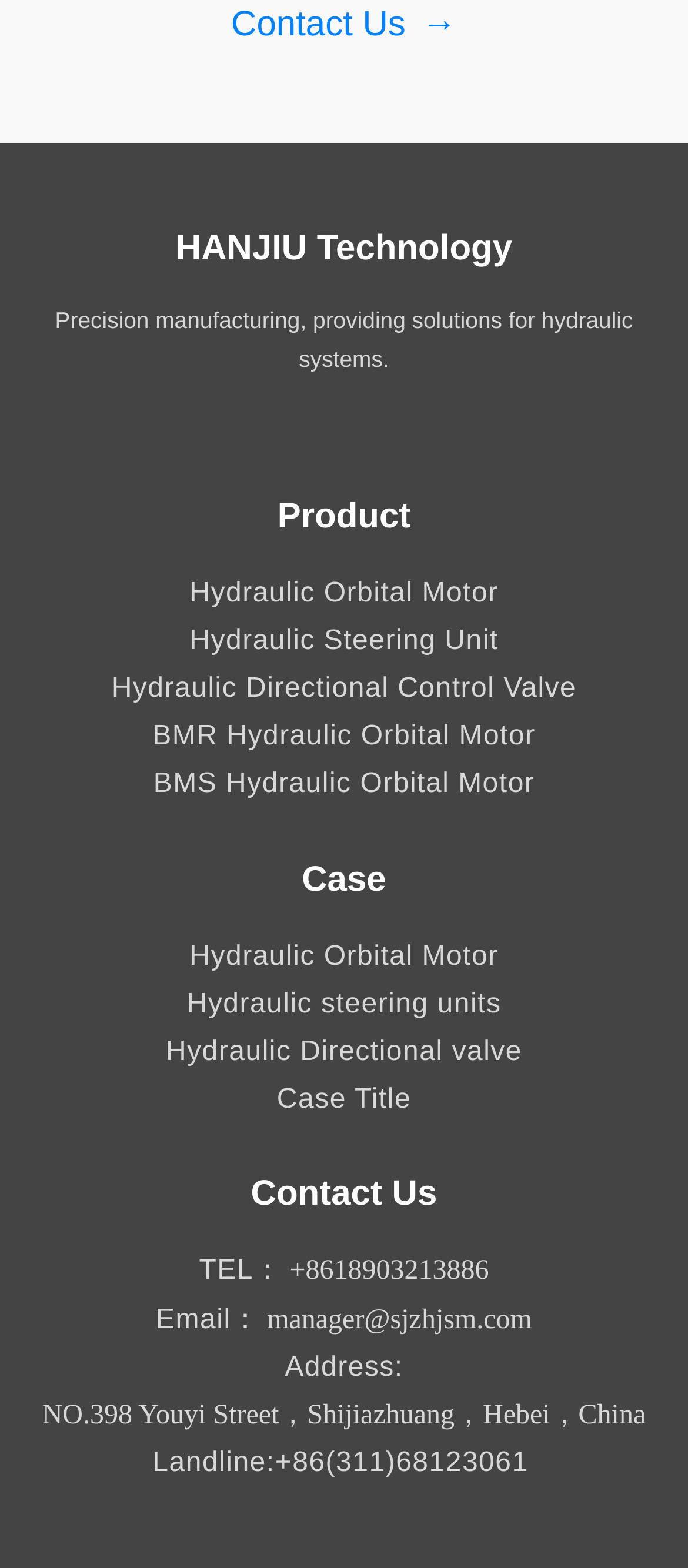Could you determine the bounding box coordinates of the clickable element to complete the instruction: "Click on Hydraulic Orbital Motor"? Provide the coordinates as four float numbers between 0 and 1, i.e., [left, top, right, bottom].

[0.275, 0.369, 0.724, 0.388]